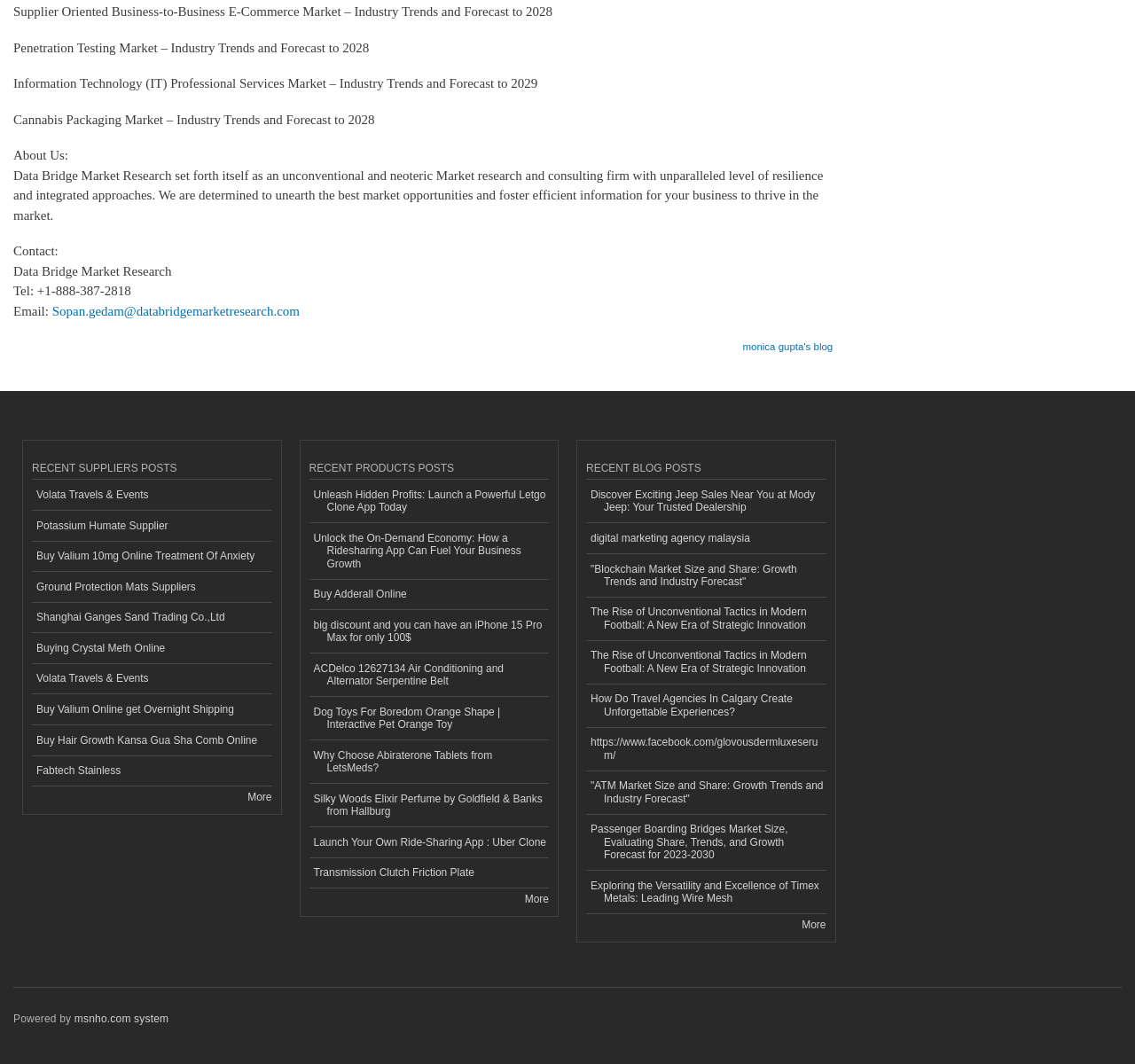What is the company name of the market research firm?
Using the visual information, reply with a single word or short phrase.

Data Bridge Market Research